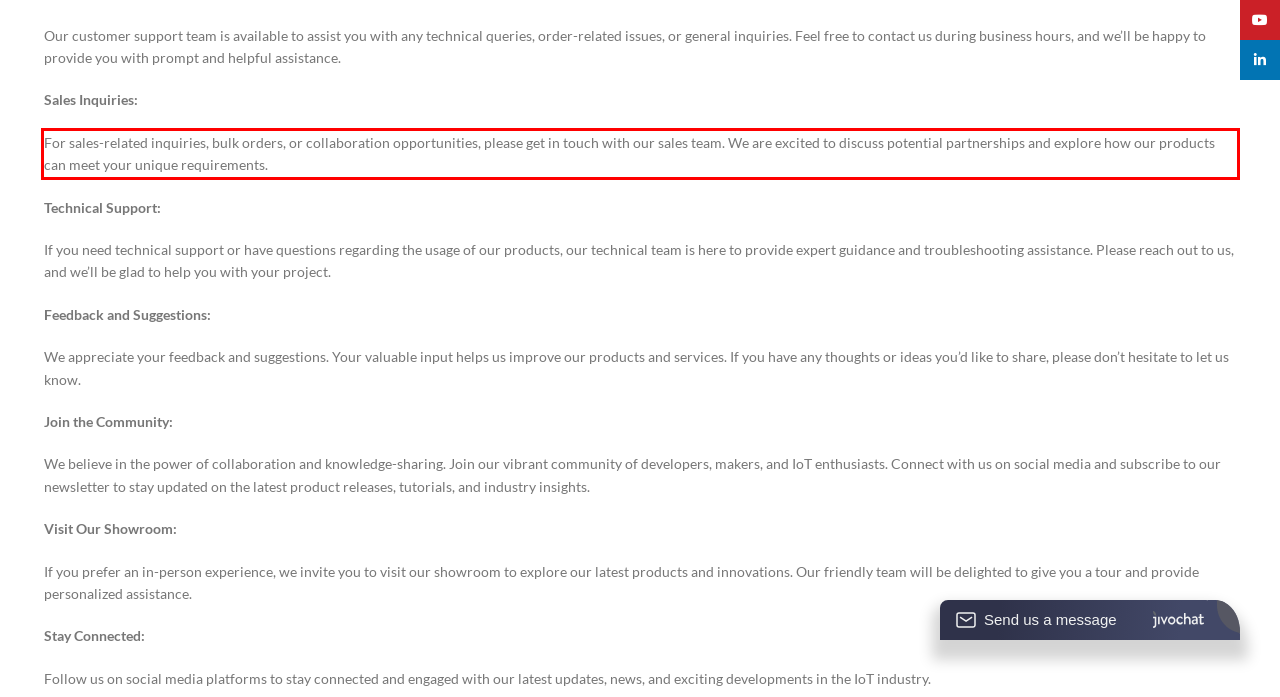Examine the webpage screenshot, find the red bounding box, and extract the text content within this marked area.

For sales-related inquiries, bulk orders, or collaboration opportunities, please get in touch with our sales team. We are excited to discuss potential partnerships and explore how our products can meet your unique requirements.